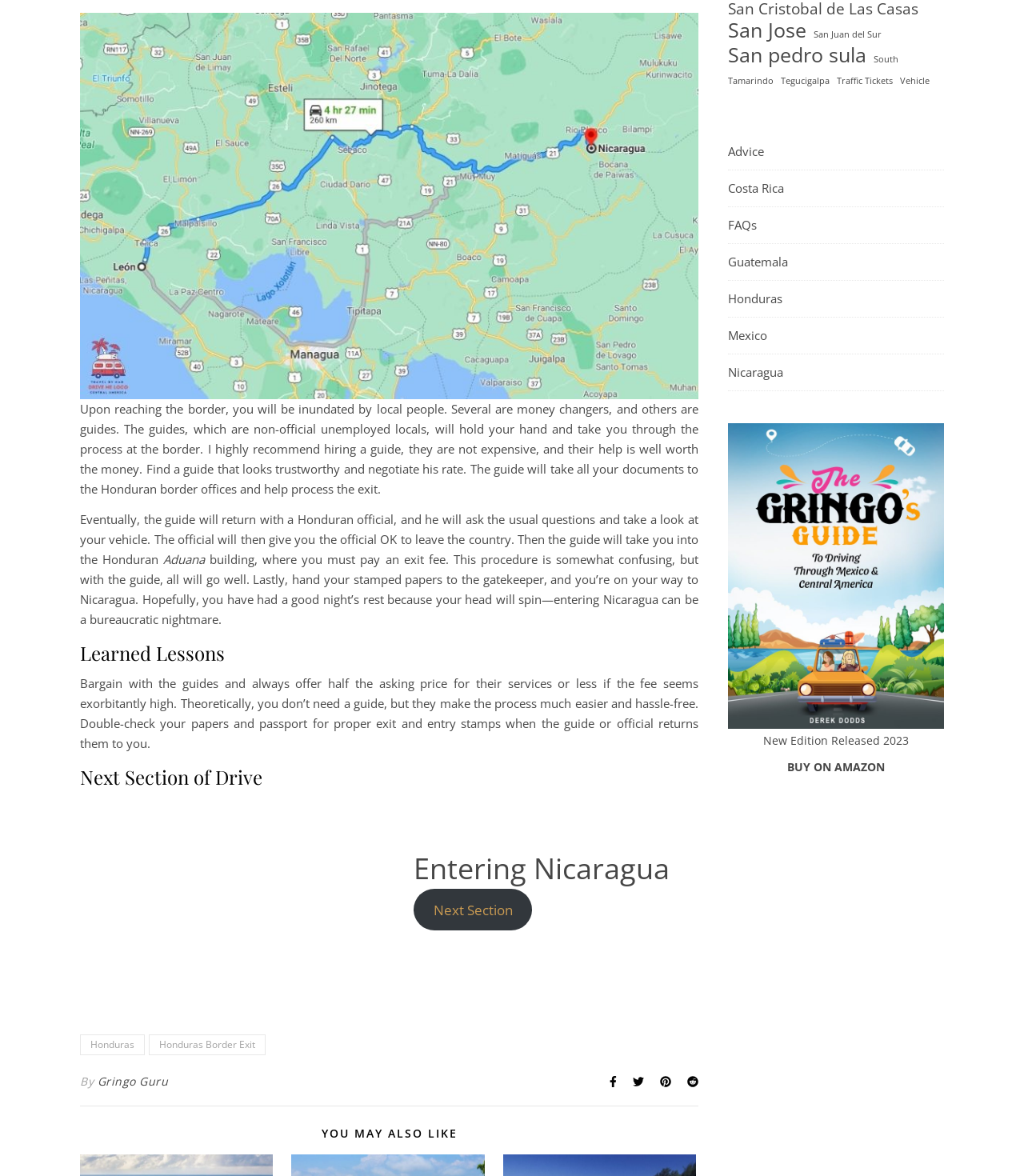Identify the bounding box coordinates for the UI element that matches this description: "Deny".

None